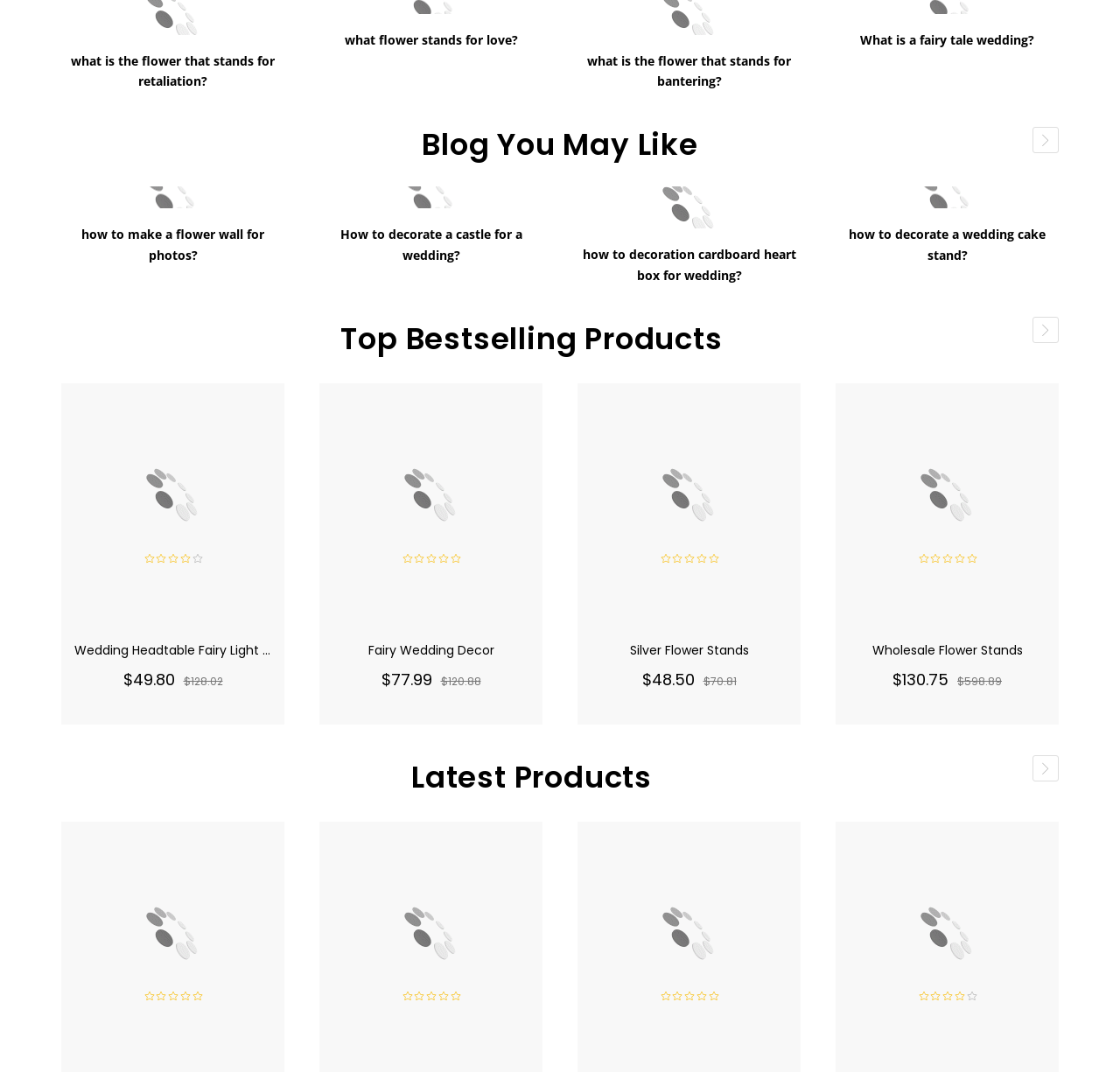Determine the bounding box coordinates of the UI element described by: "Wedding Headtable Fairy Light Backdrop".

[0.066, 0.598, 0.285, 0.615]